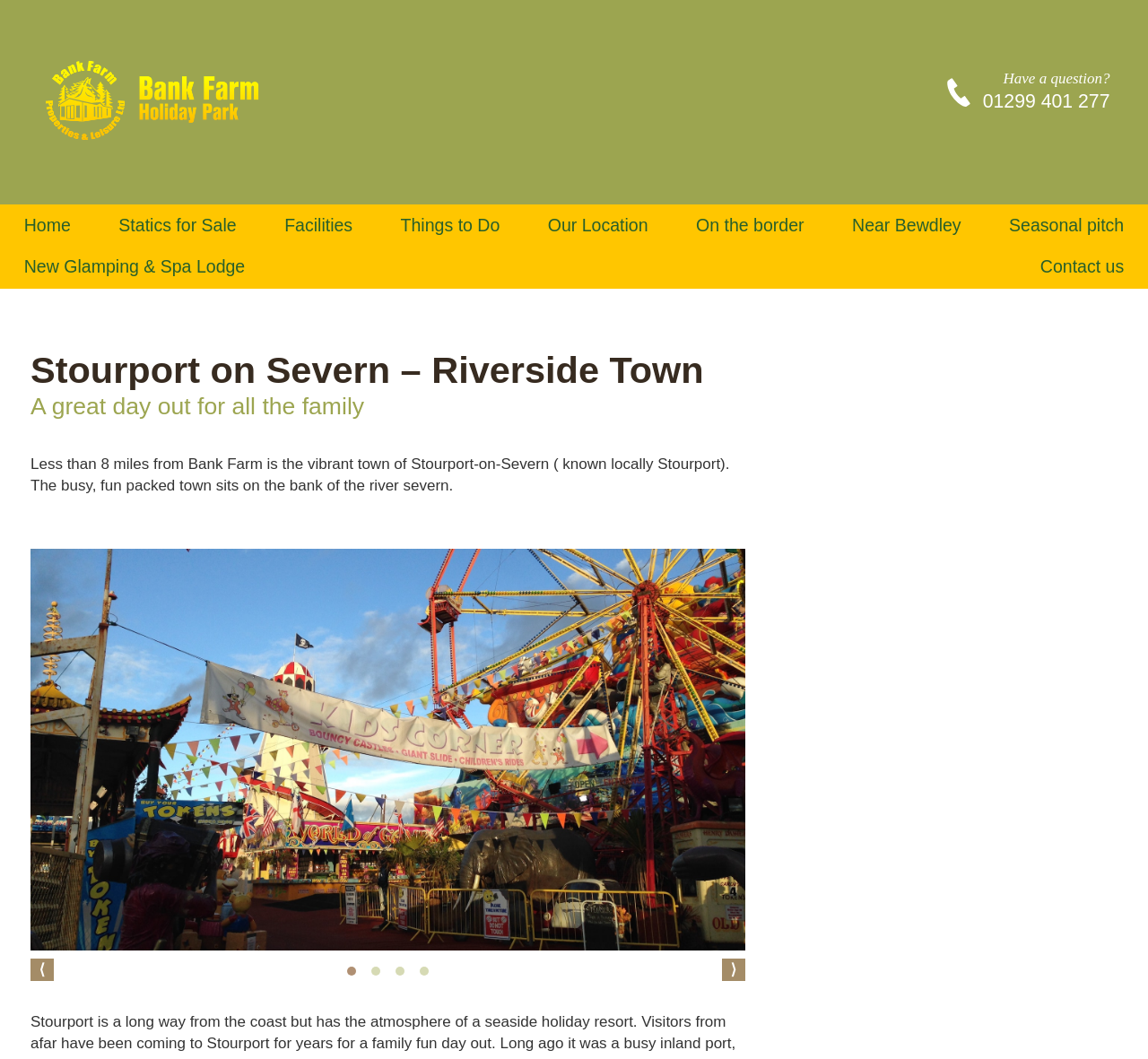Find and generate the main title of the webpage.

Stourport on Severn – Riverside Town